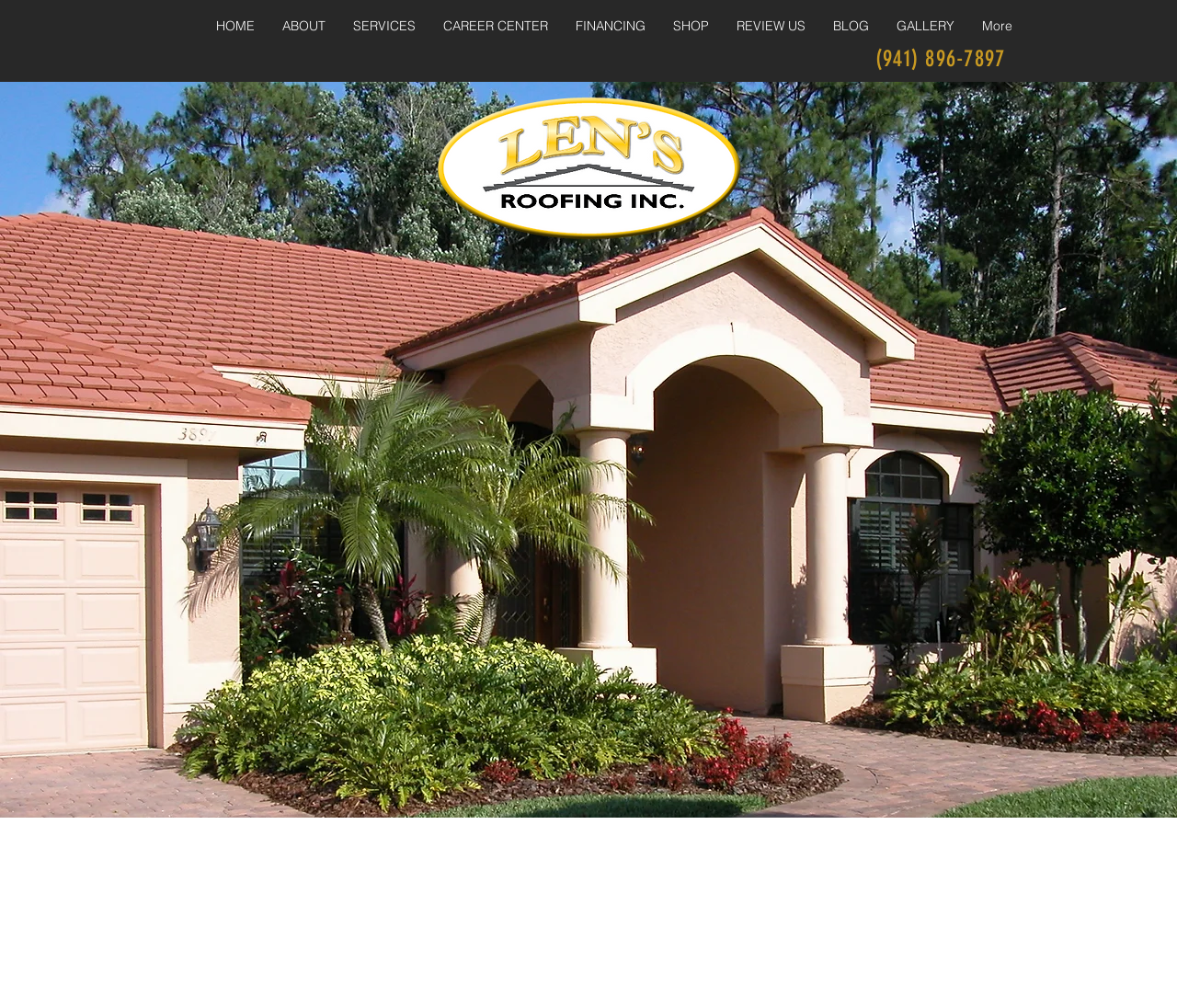What services does Len's Roofing provide?
Provide a short answer using one word or a brief phrase based on the image.

Roof Replacement, New Roof, Roof Repair, and Roof Maintenance